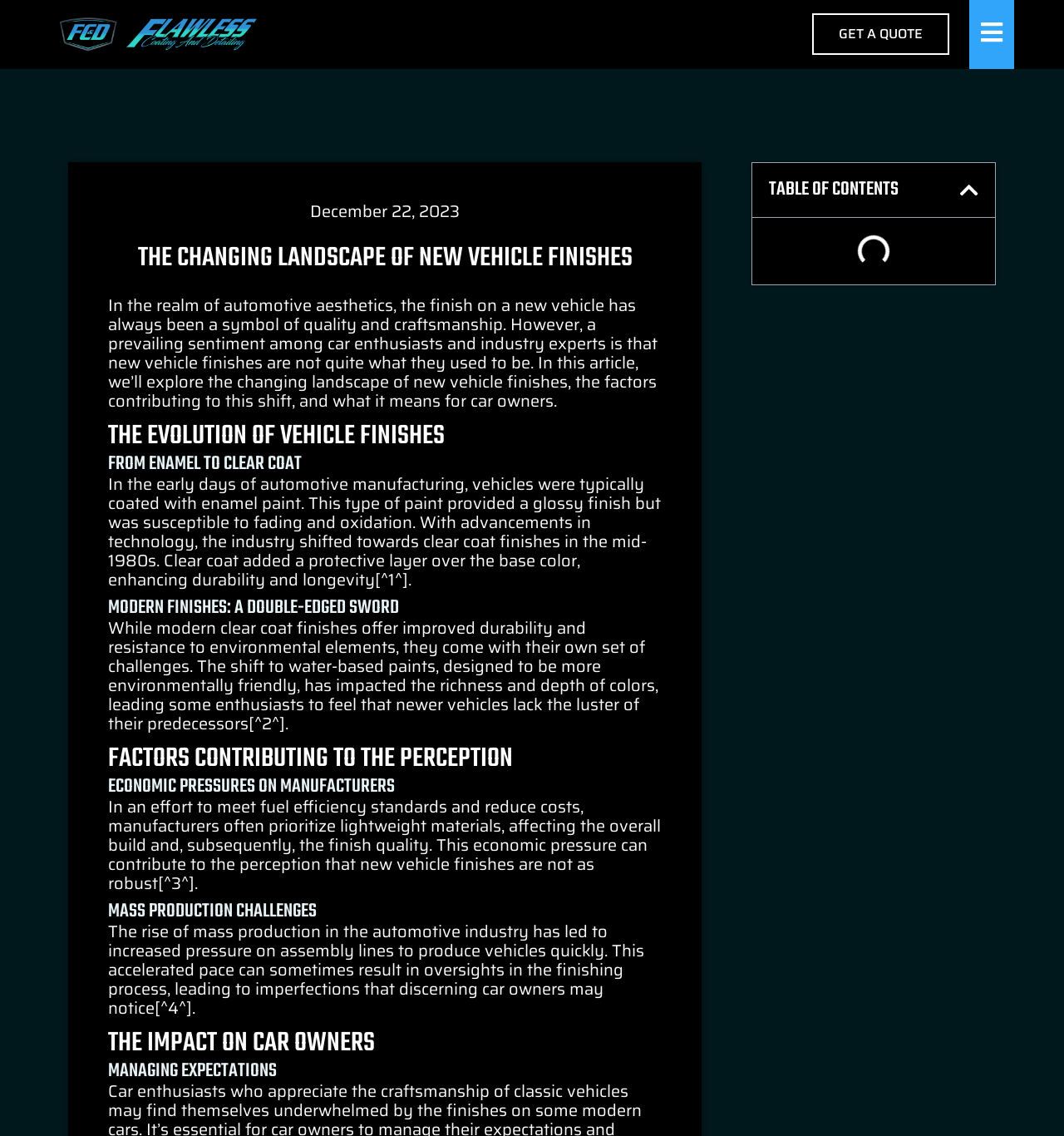Reply to the question with a brief word or phrase: What is the location of the 'GET A QUOTE' link?

Top right corner